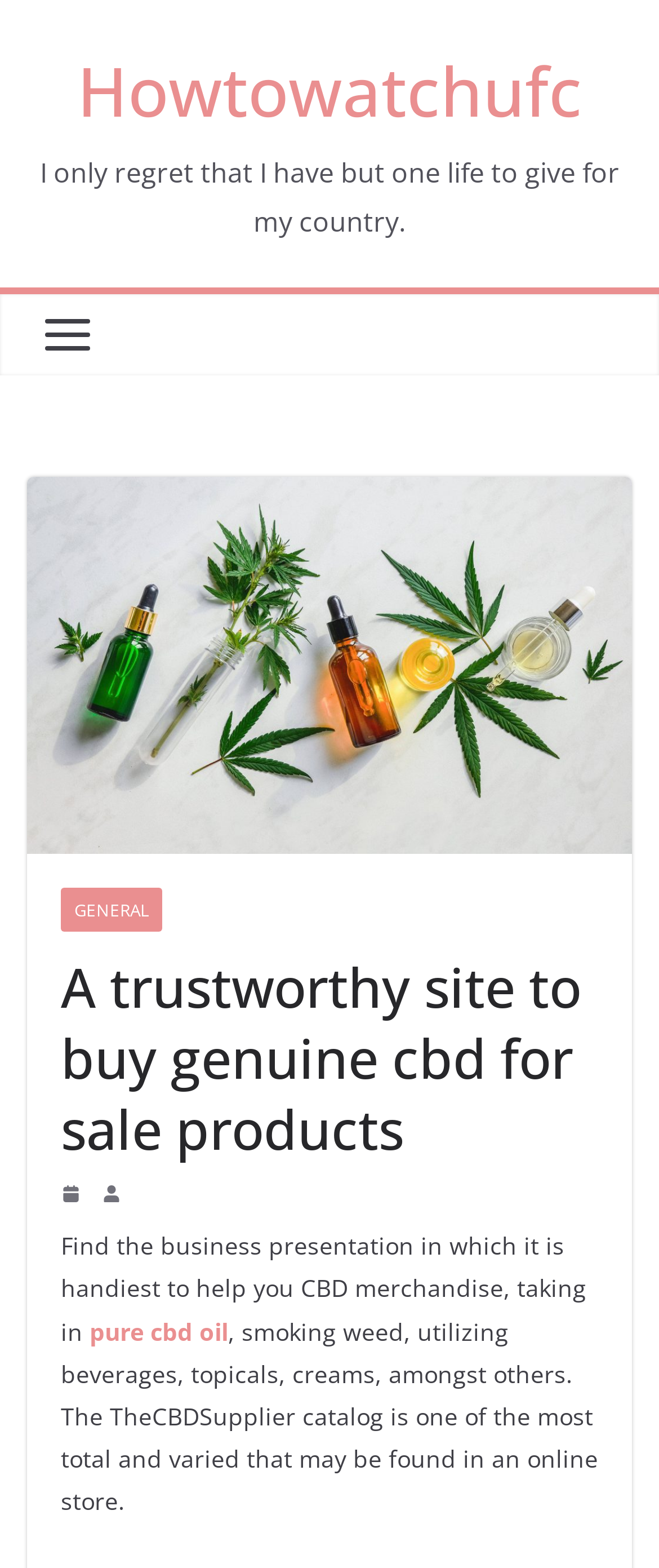What is the main topic of this website?
Provide a concise answer using a single word or phrase based on the image.

CBD products